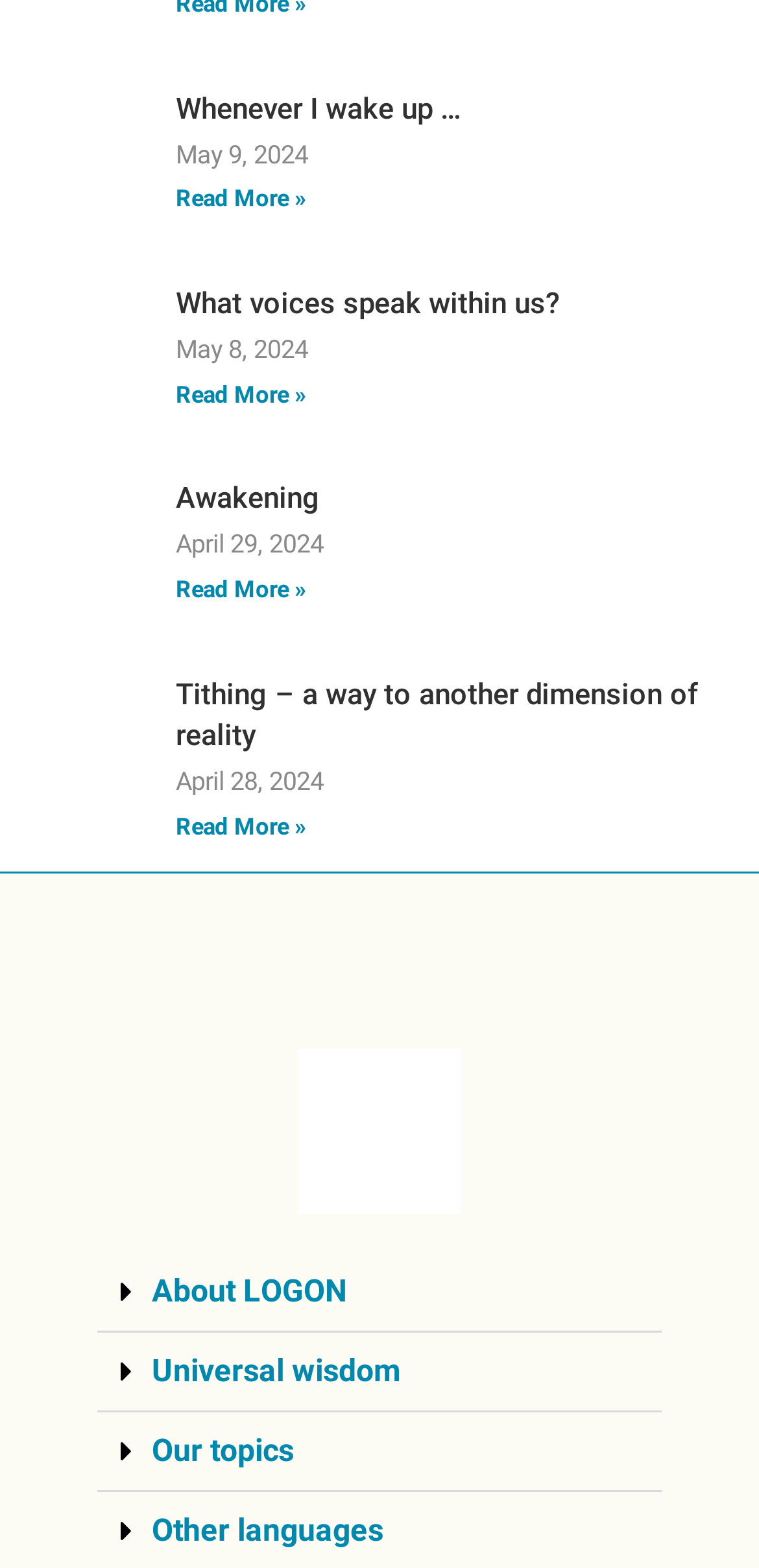Please give the bounding box coordinates of the area that should be clicked to fulfill the following instruction: "Click the About LOGON button". The coordinates should be in the format of four float numbers from 0 to 1, i.e., [left, top, right, bottom].

[0.128, 0.798, 0.872, 0.849]